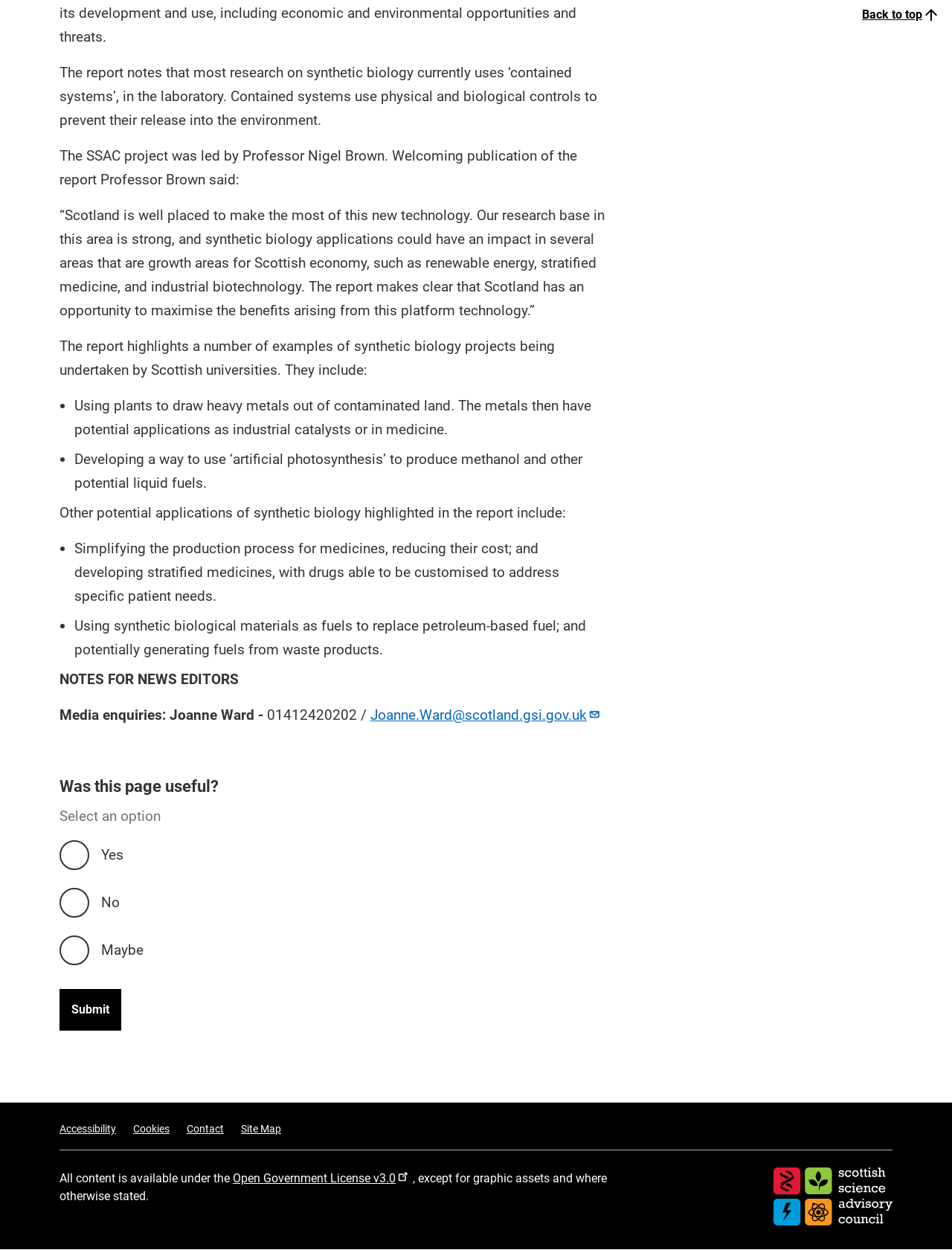Determine the bounding box coordinates for the element that should be clicked to follow this instruction: "Click the 'Accessibility' link in the footer". The coordinates should be given as four float numbers between 0 and 1, in the format [left, top, right, bottom].

[0.062, 0.898, 0.122, 0.908]